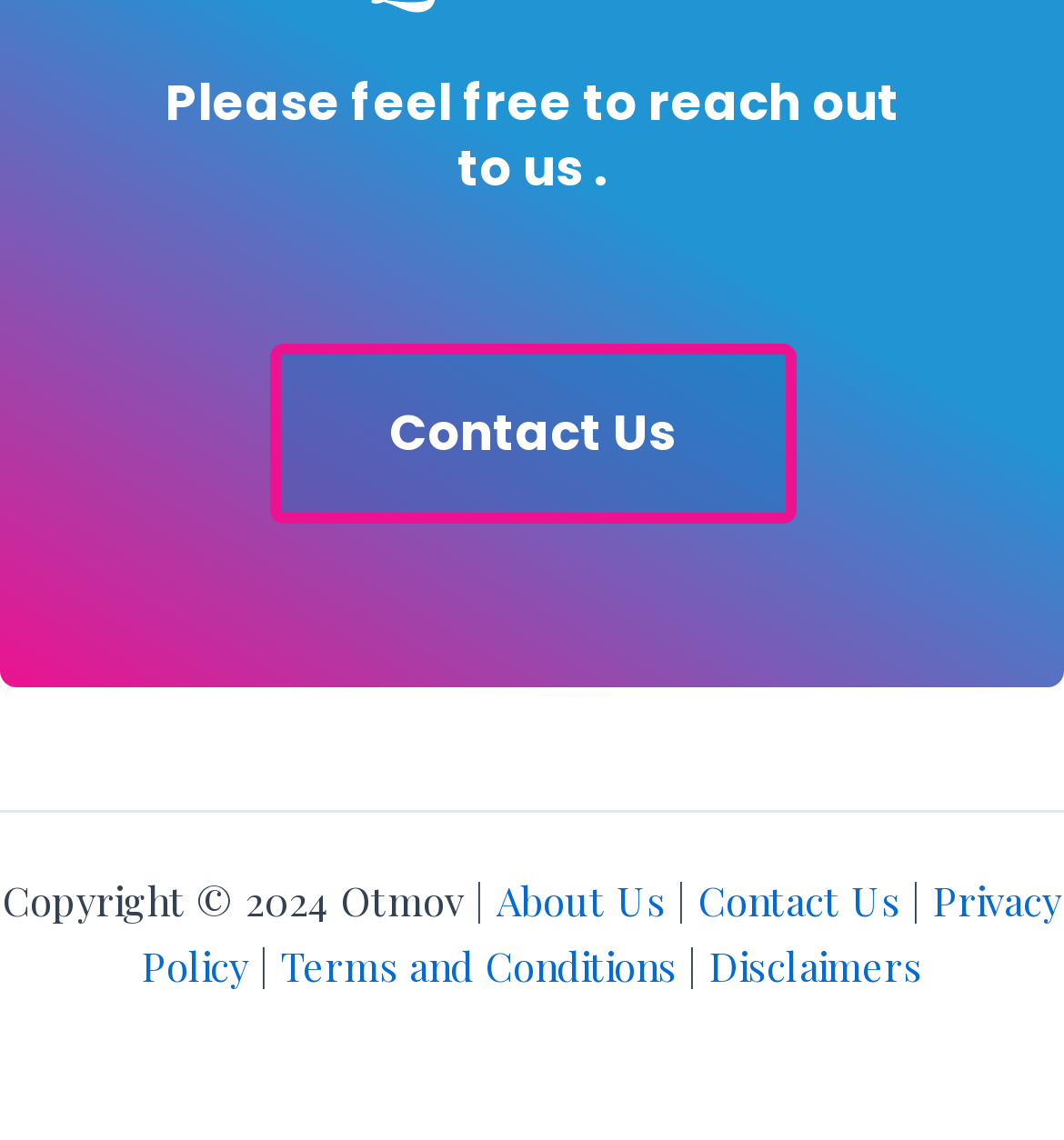Respond with a single word or short phrase to the following question: 
What is the contact information section?

Footer